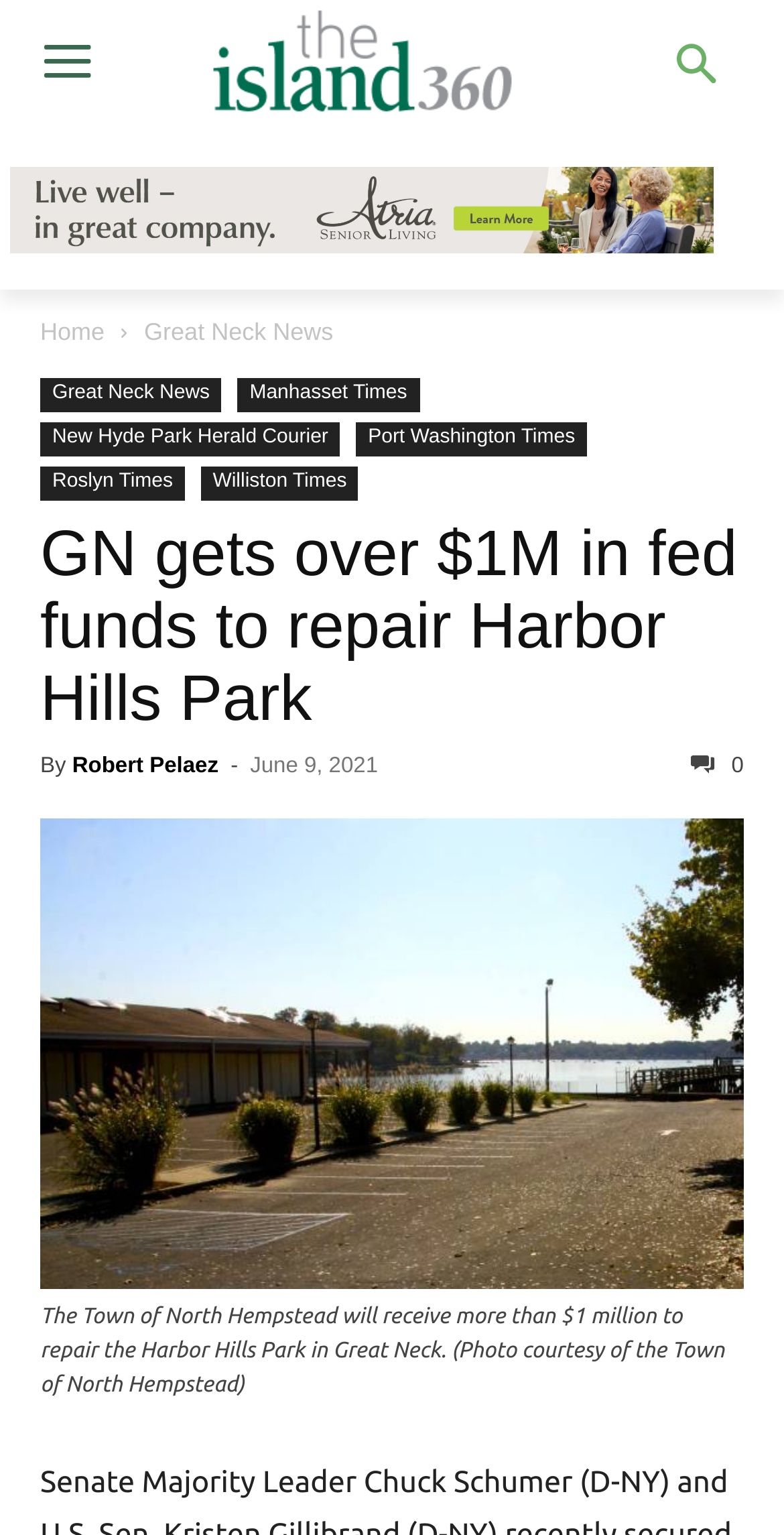Highlight the bounding box coordinates of the region I should click on to meet the following instruction: "Check the news from Great Neck News".

[0.184, 0.207, 0.425, 0.226]